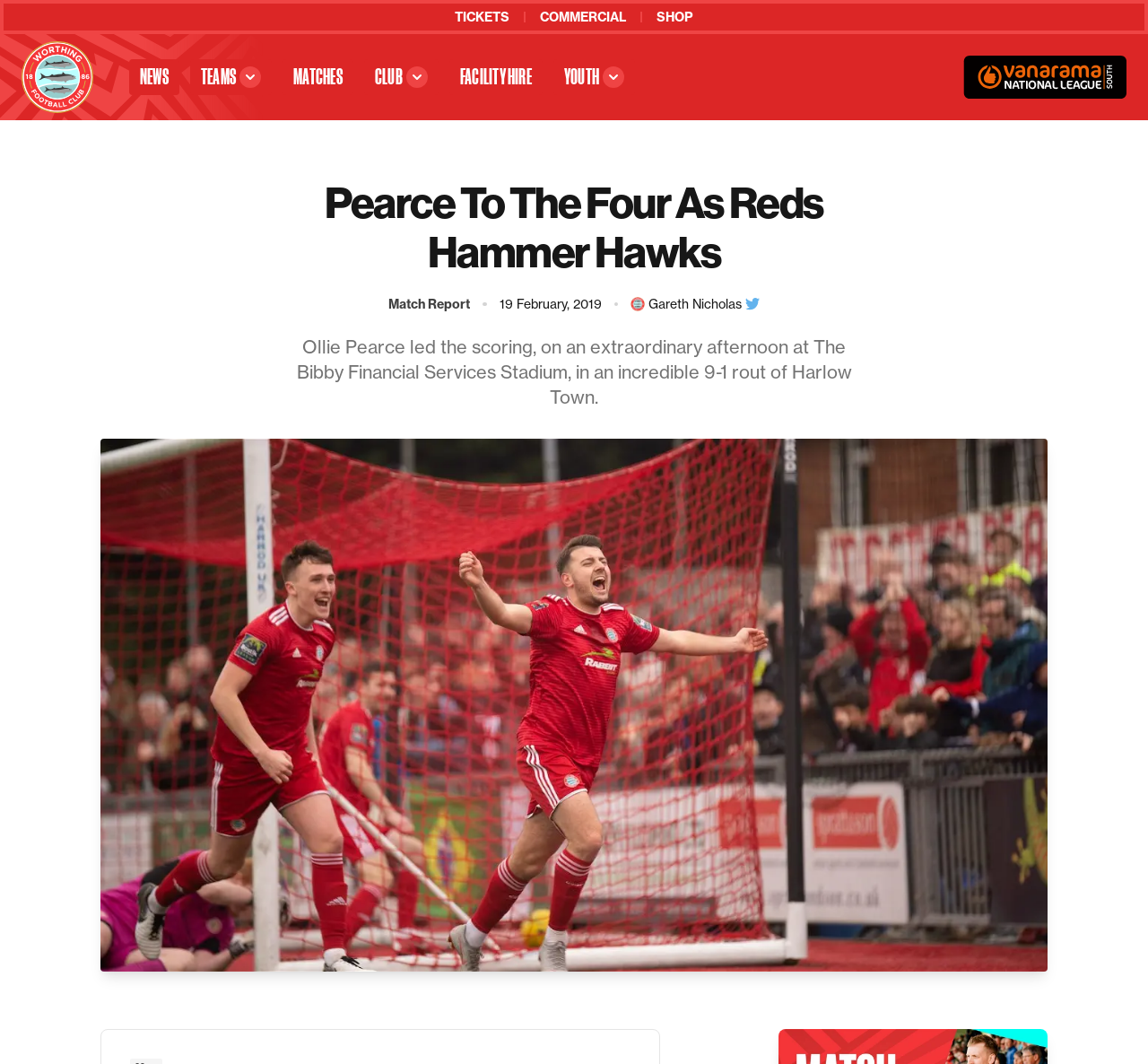Utilize the details in the image to thoroughly answer the following question: What is the name of the stadium mentioned in the article?

I found the answer by reading the article's content, specifically the sentence 'Ollie Pearce led the scoring, on an extraordinary afternoon at The Bibby Financial Services Stadium, in an incredible 9-1 rout of Harlow Town.' which mentions the stadium's name.